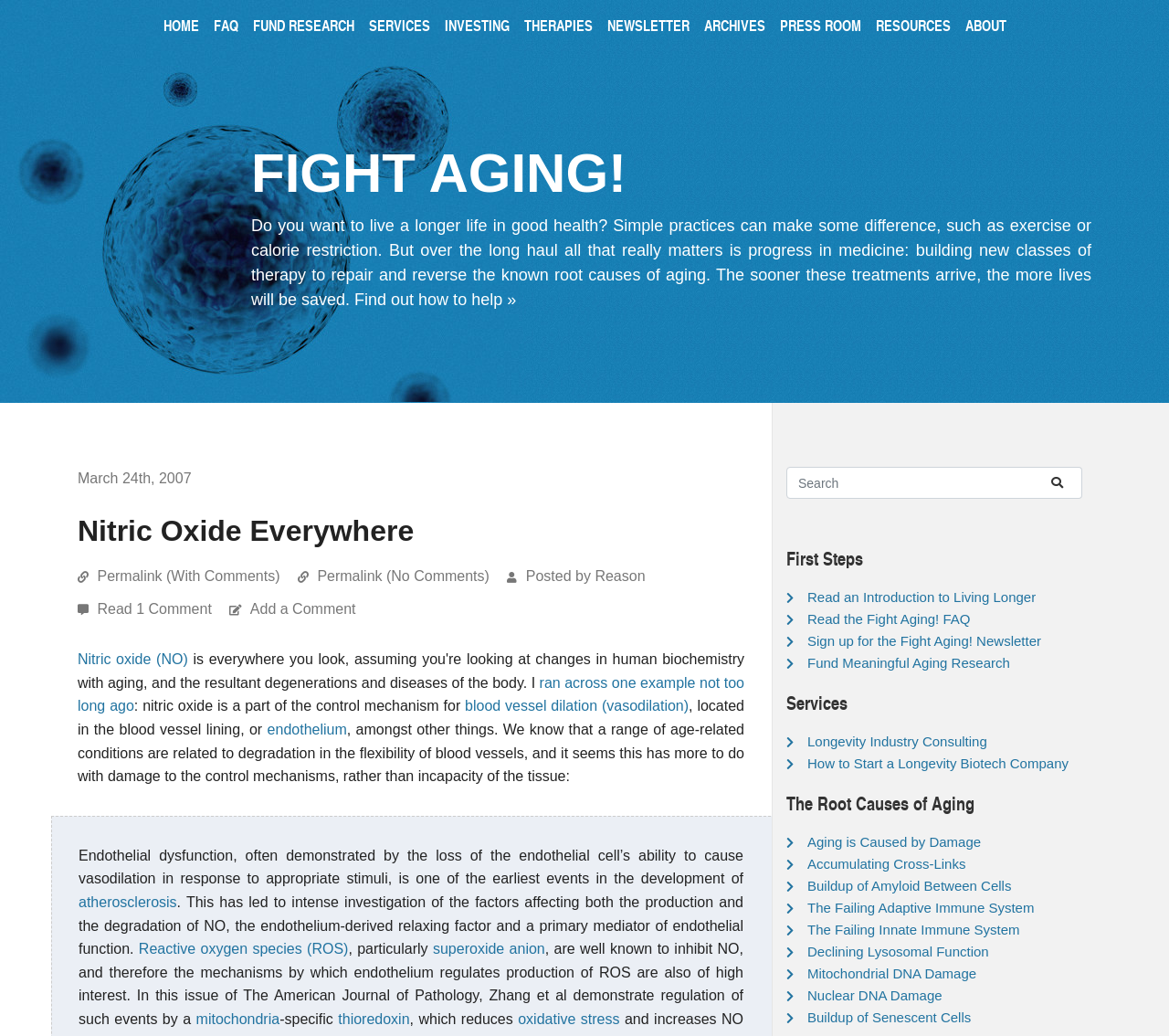Identify the bounding box for the UI element described as: "Read 1 Comment". Ensure the coordinates are four float numbers between 0 and 1, formatted as [left, top, right, bottom].

[0.083, 0.58, 0.196, 0.595]